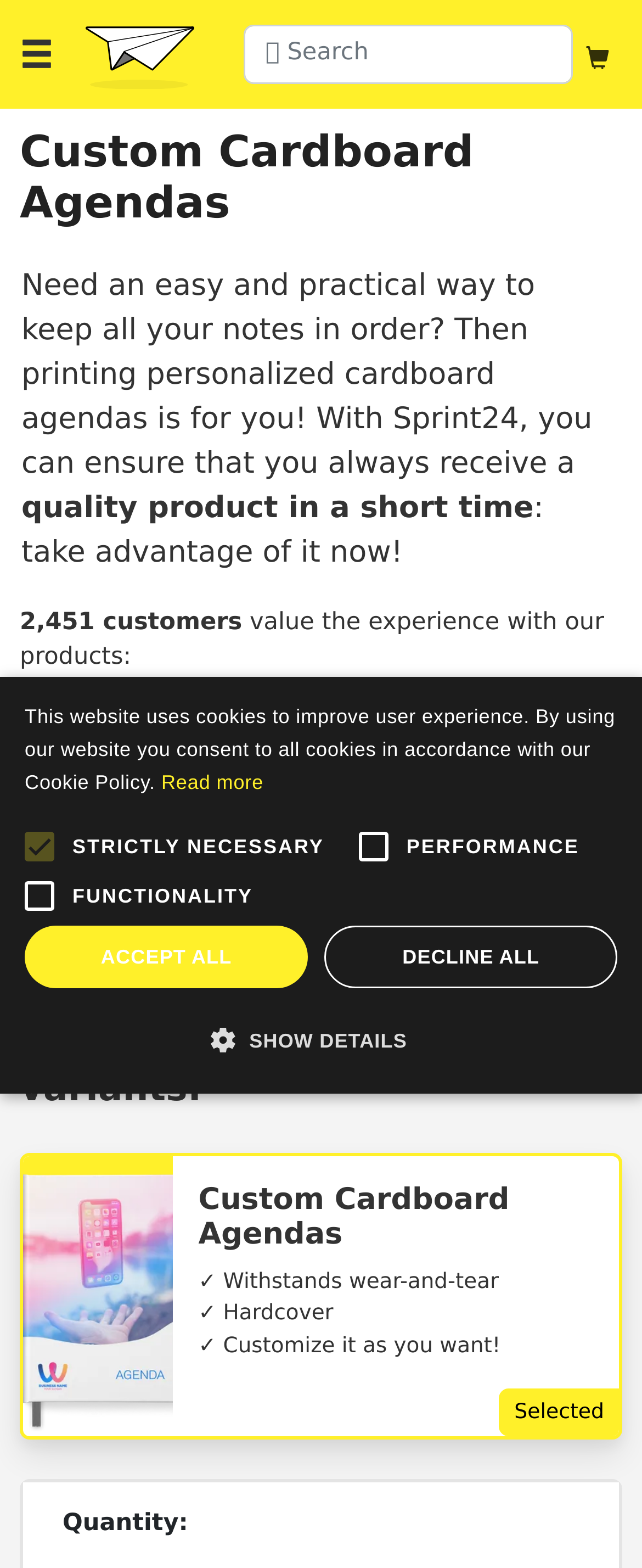Determine the bounding box coordinates of the section I need to click to execute the following instruction: "Choose a product variant". Provide the coordinates as four float numbers between 0 and 1, i.e., [left, top, right, bottom].

[0.036, 0.737, 0.268, 0.916]